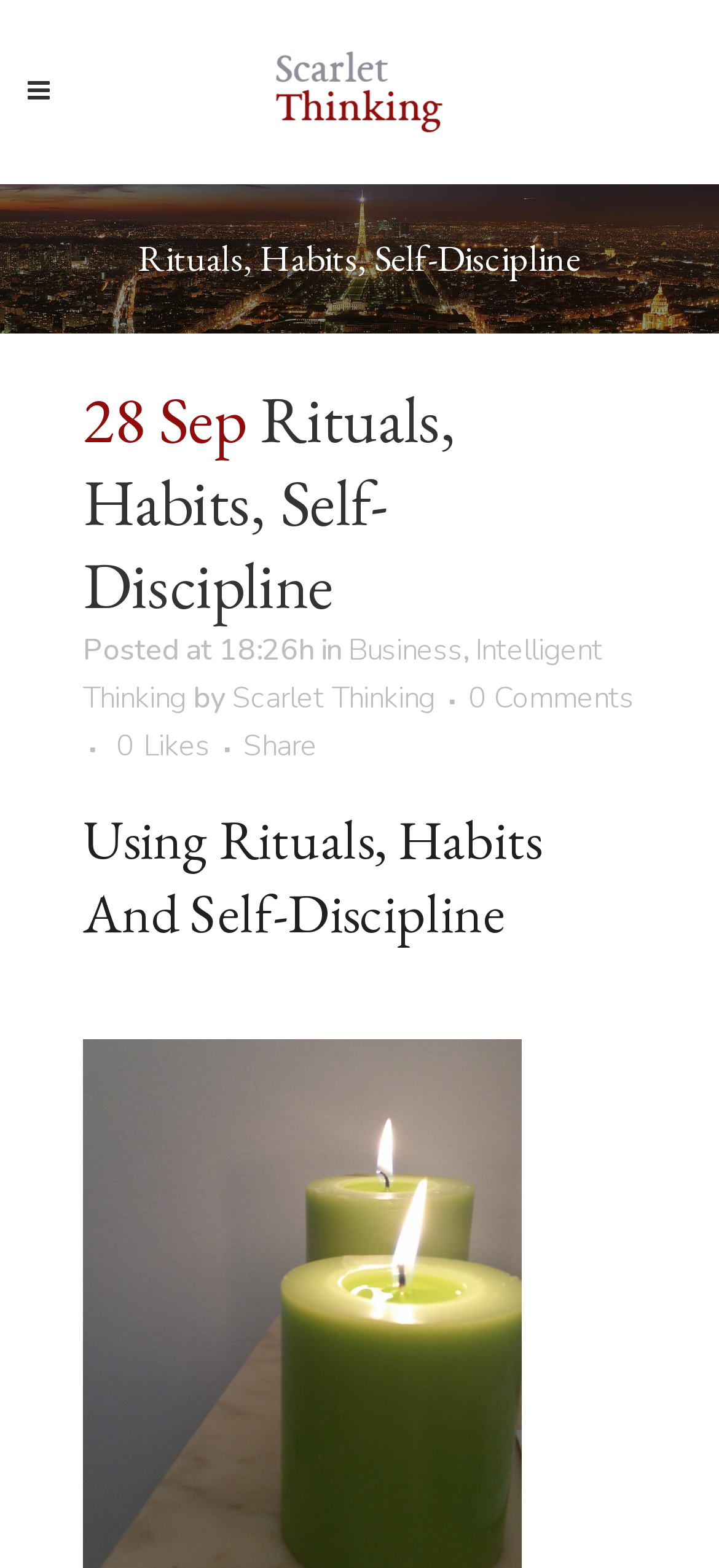Please locate the bounding box coordinates for the element that should be clicked to achieve the following instruction: "read the article title". Ensure the coordinates are given as four float numbers between 0 and 1, i.e., [left, top, right, bottom].

[0.115, 0.151, 0.885, 0.18]